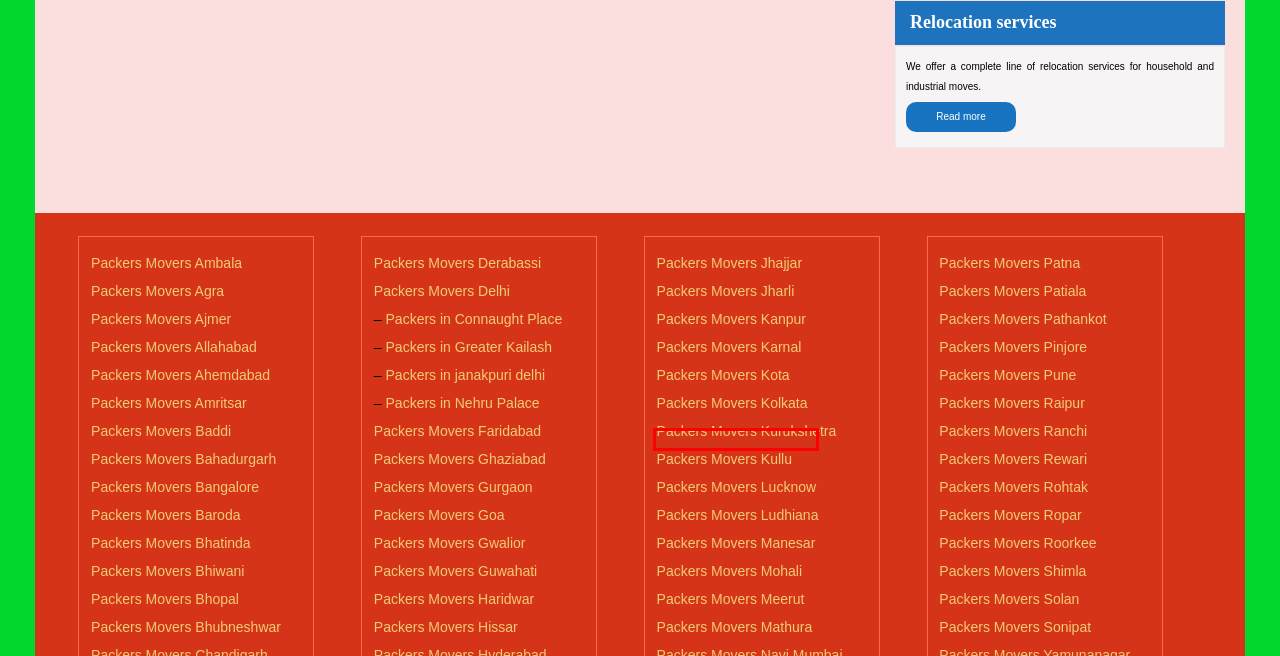You are looking at a screenshot of a webpage with a red bounding box around an element. Determine the best matching webpage description for the new webpage resulting from clicking the element in the red bounding box. Here are the descriptions:
A. Packers and Movers in Cochin - Household Goods Moving Cochin
B. Total Home Packers and Movers Coimbatore Call-9041421444
C. Packers and Movers Goa - Total Home Packers & Movers
D. Packers and Movers Ajmer - Household Moving Ajmer-9718403337
E. Packers and Movers Indore - Household Goods Moving Indore
F. Total Home Packers and Movers in Janakpuri Call-9041421444
G. Total Home Packers and Movers Manesar Call -9041421444
H. Total Home Packers and Movers Gwalior Call 9041421444

G